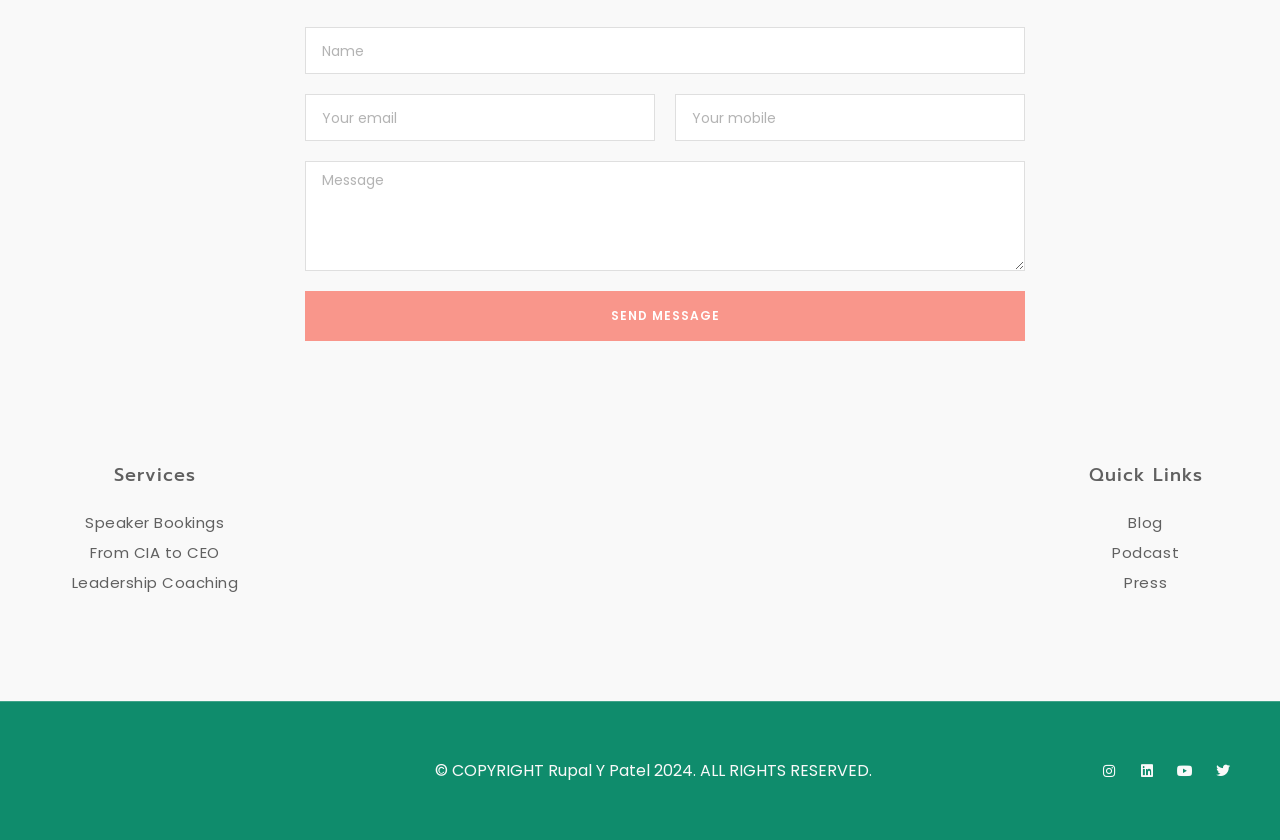Locate the bounding box coordinates of the clickable area to execute the instruction: "Enter your name". Provide the coordinates as four float numbers between 0 and 1, represented as [left, top, right, bottom].

[0.238, 0.033, 0.801, 0.089]